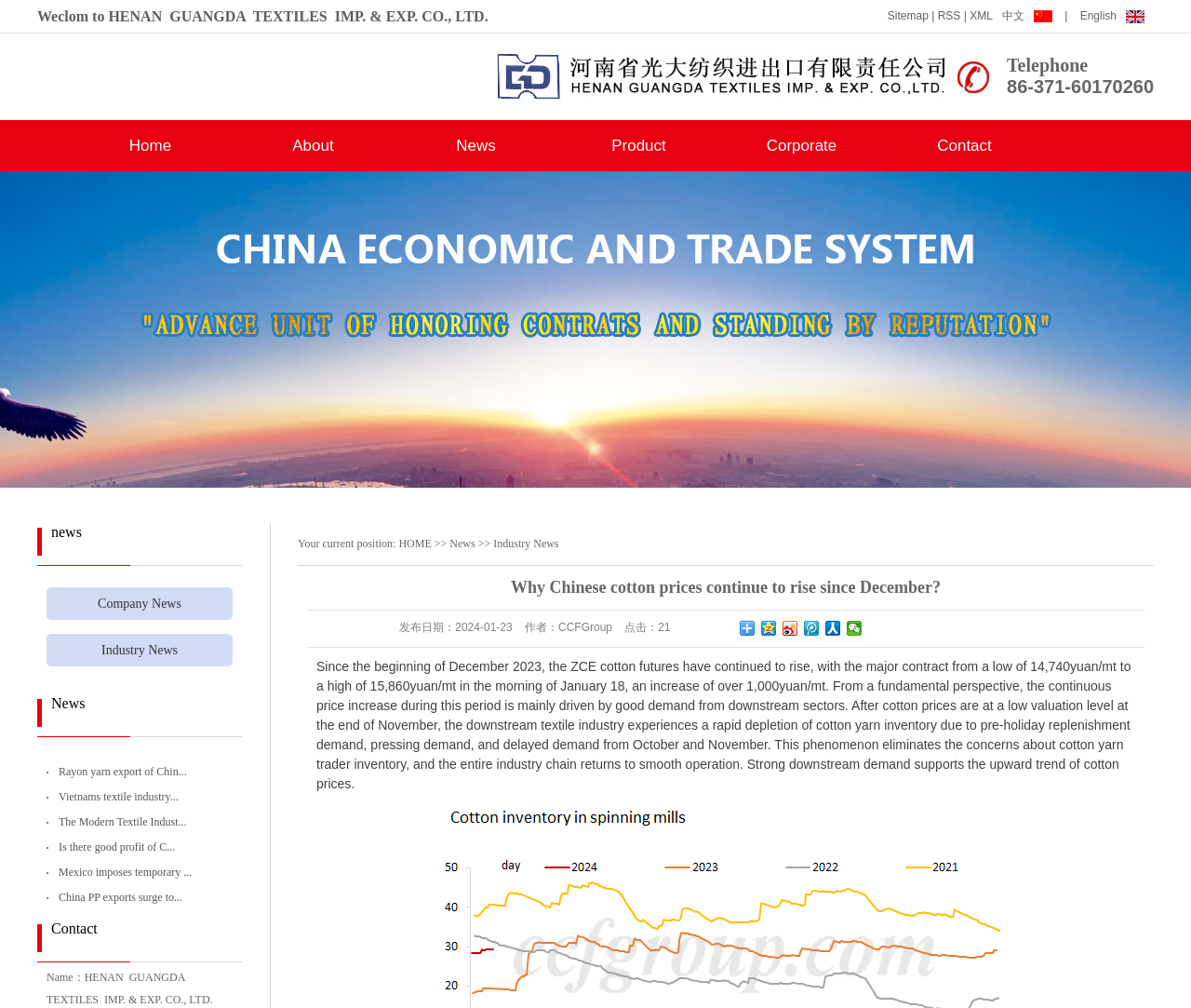What is the company name?
Your answer should be a single word or phrase derived from the screenshot.

HENAN GUANGDA TEXTILES IMP. & EXP. CO., LTD.